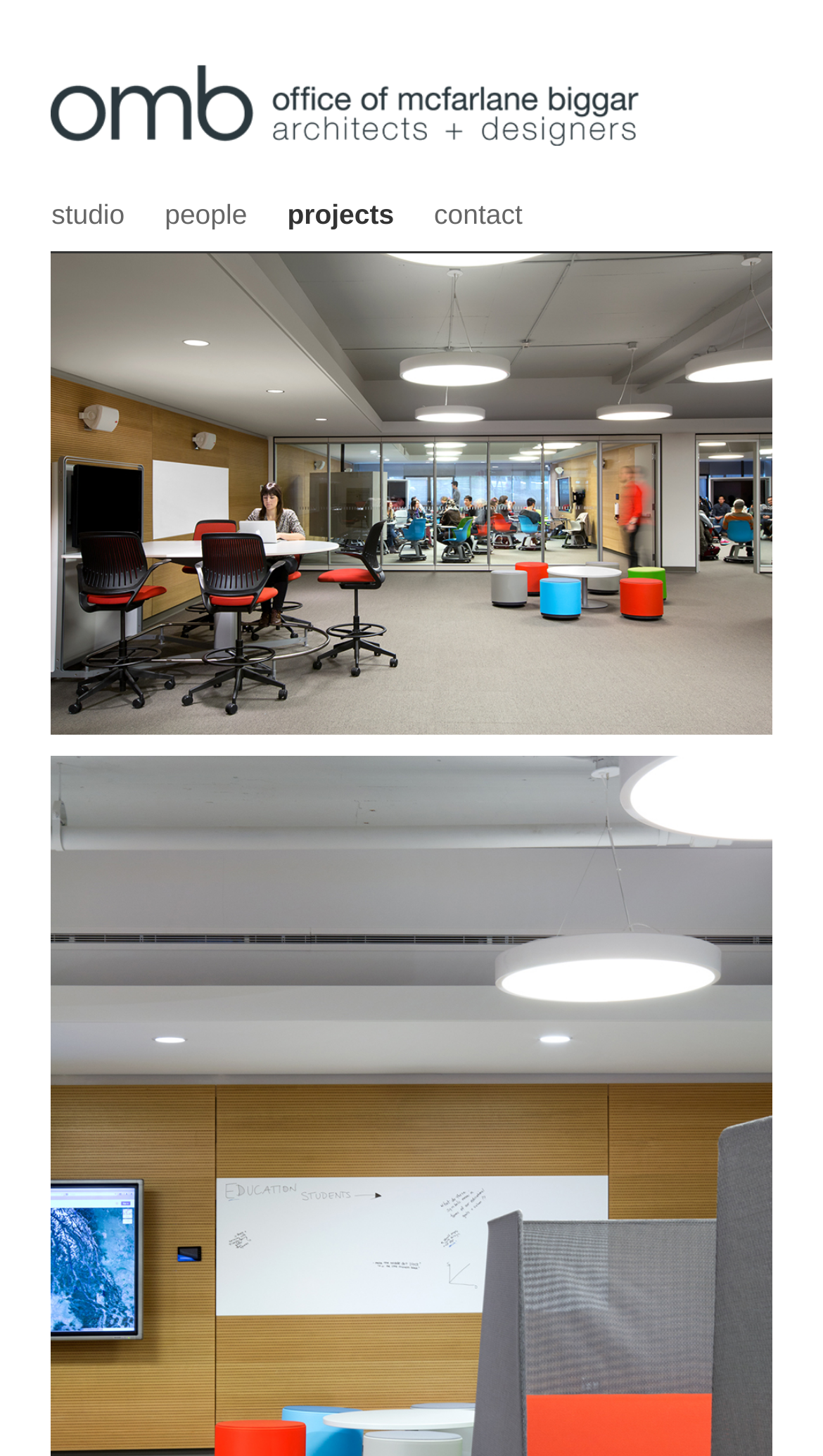Detail the various sections and features of the webpage.

The webpage is about the Office of McFarlane Biggar Architects + Designers and their project, SFU Faculty of Education Upgrades. At the top-left corner, there is a heading with the company name, accompanied by a link and an image with the same name. Below the heading, there are four links arranged horizontally, labeled as "studio", "people", "projects", and "contact", respectively. 

On the left side of the page, there is a large image that occupies most of the vertical space, showcasing the SFU Faculty of Education Upgrades project. The image is described as "office of mcfarlane biggar architects + designers, Burnaby, British Columbia, Canada, SFU Faculty of Education Upgrades".